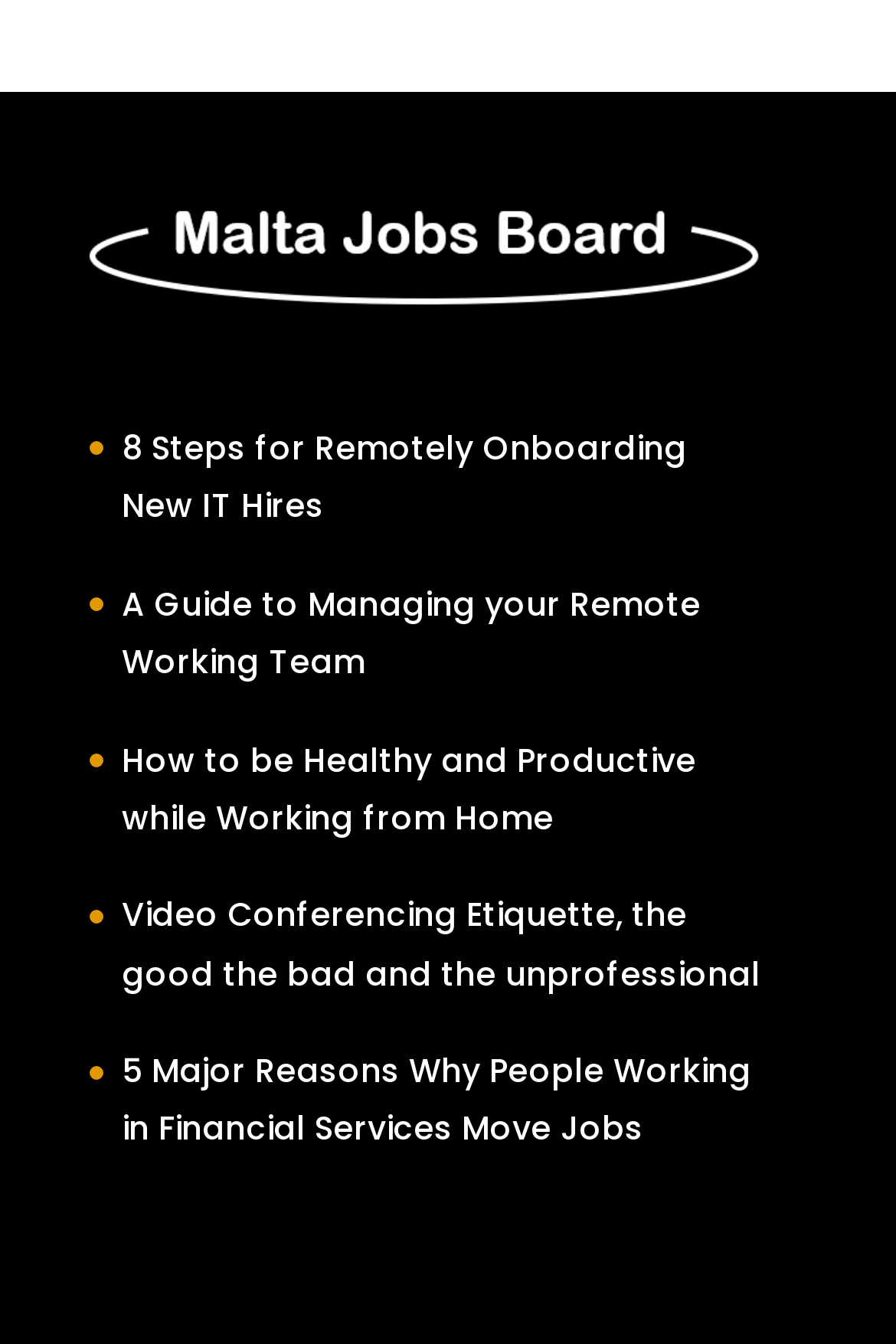What is the main image on the webpage about?
Examine the webpage screenshot and provide an in-depth answer to the question.

The main image on the webpage is a figure element with an image that has an OCR text 'Malta Jobs Board Website Image White', indicating that the image is related to the Malta Jobs Board website.